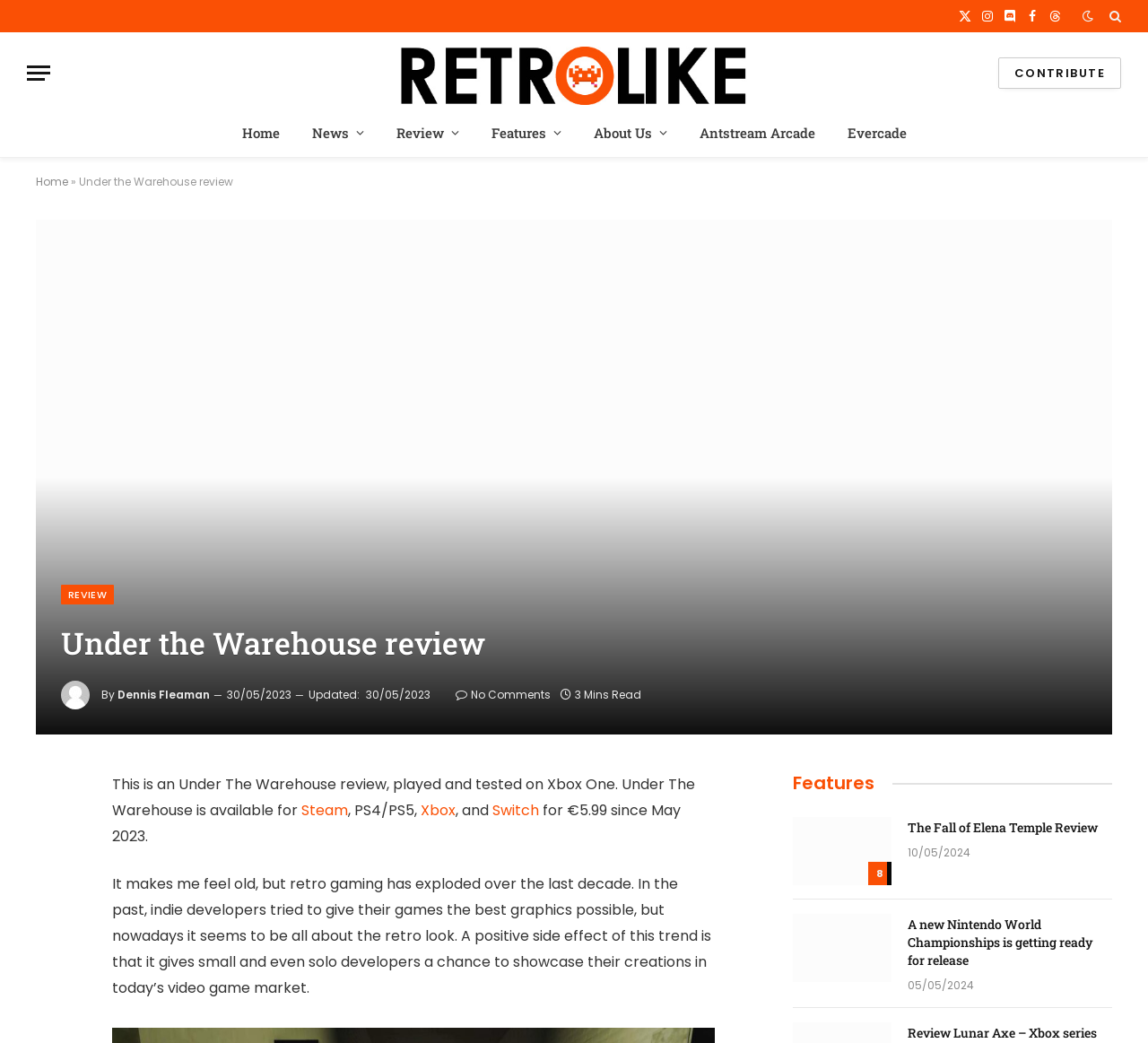What is the name of the game being reviewed?
Based on the image, provide your answer in one word or phrase.

Under the Warehouse